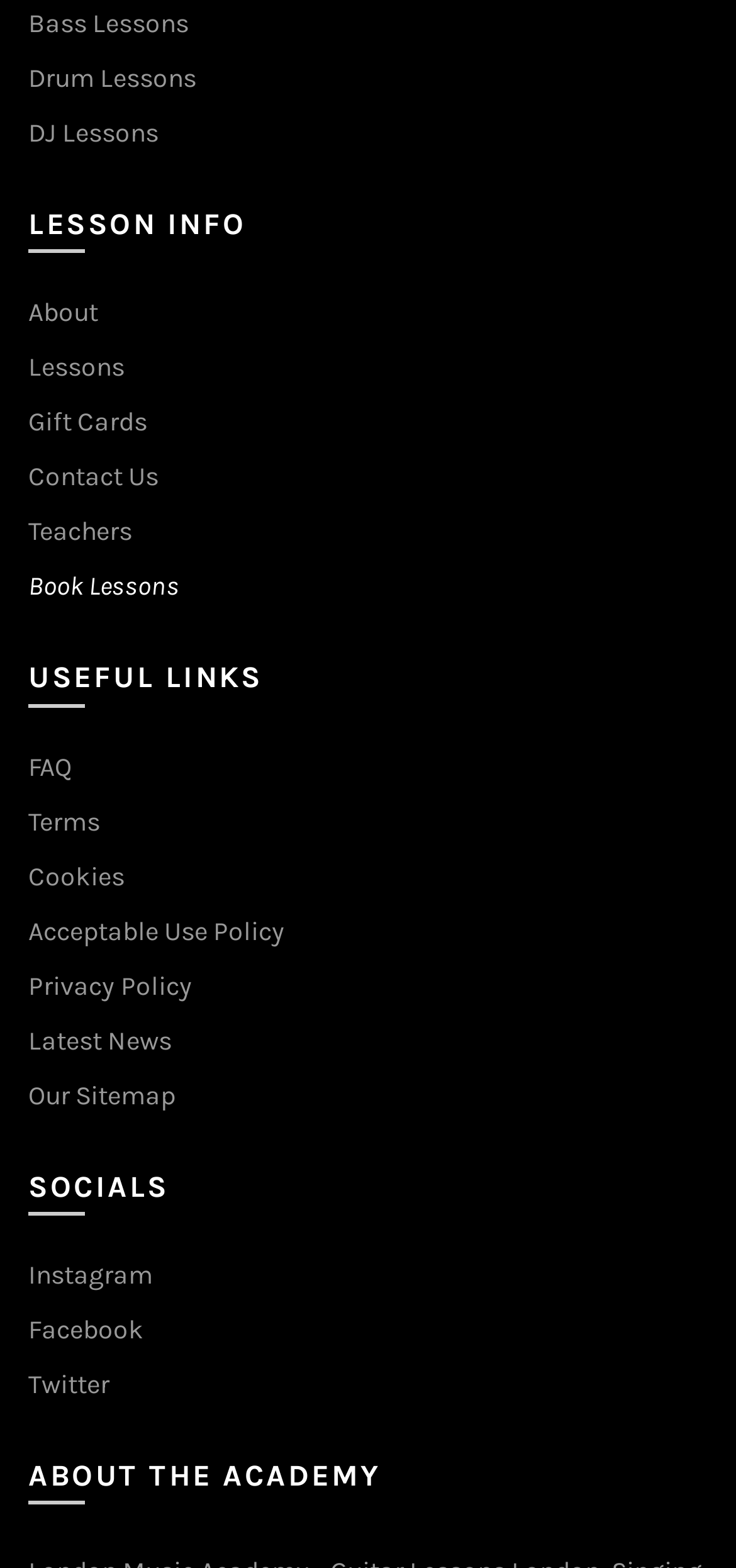Please find the bounding box coordinates of the element that you should click to achieve the following instruction: "Follow on Instagram". The coordinates should be presented as four float numbers between 0 and 1: [left, top, right, bottom].

[0.038, 0.803, 0.208, 0.823]